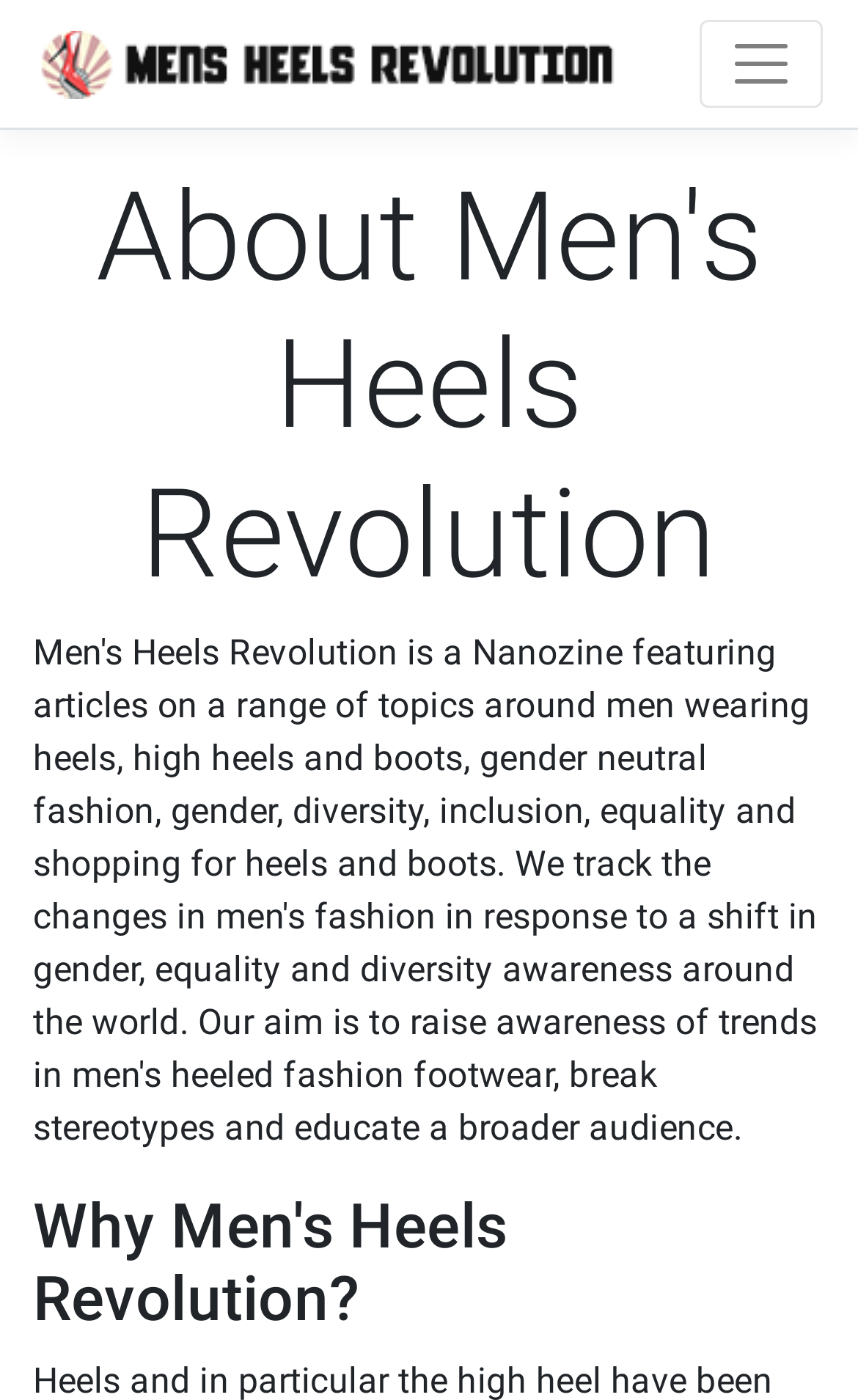Provide the bounding box coordinates in the format (top-left x, top-left y, bottom-right x, bottom-right y). All values are floating point numbers between 0 and 1. Determine the bounding box coordinate of the UI element described as: aria-label="Toggle navigation"

[0.815, 0.014, 0.959, 0.077]